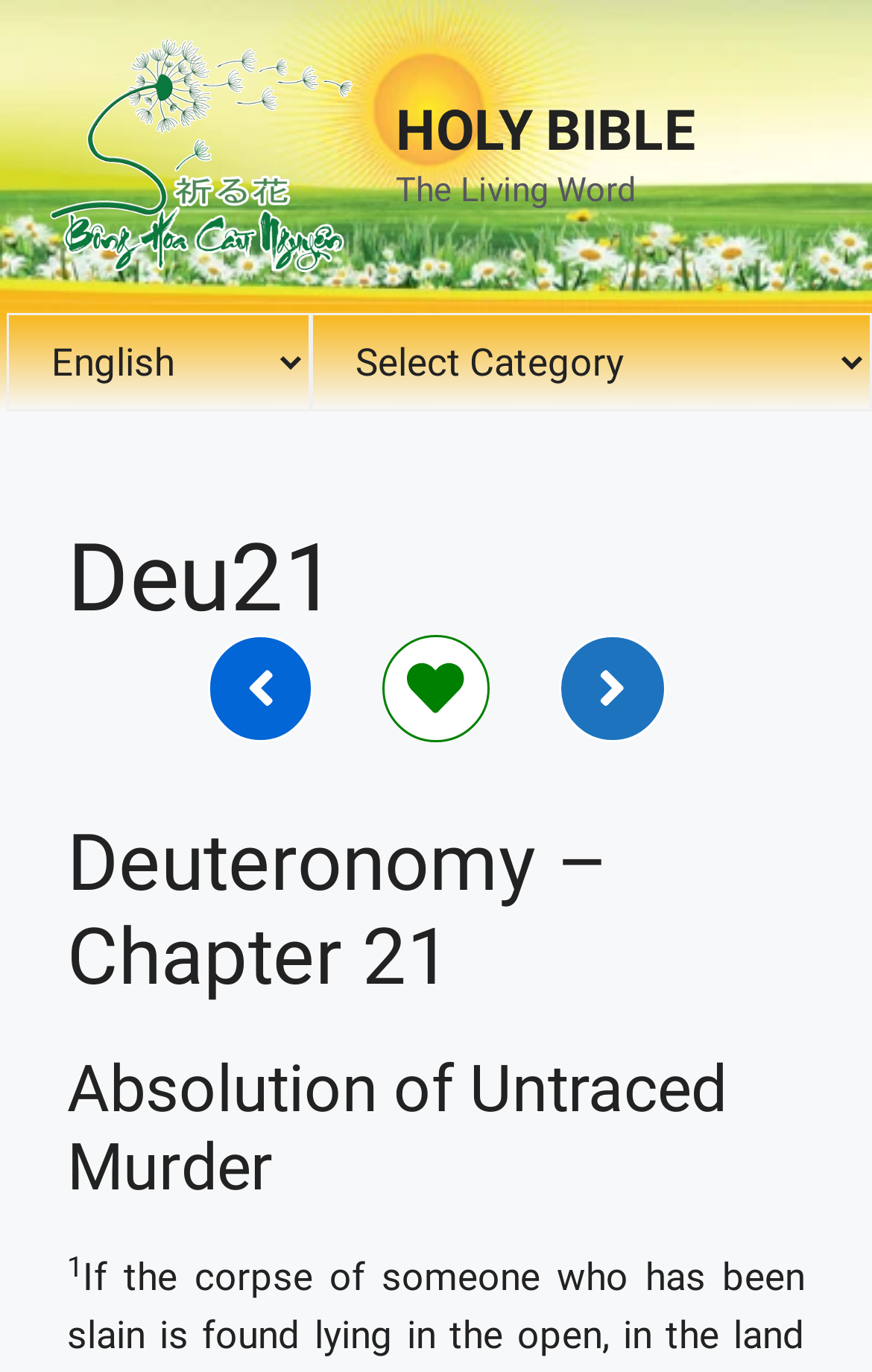Provide an in-depth caption for the contents of the webpage.

The webpage appears to be a multilingual Bible study platform. At the top, there is a banner with the site's name, accompanied by two links and an image, all aligned horizontally. The image and the links have the same text, "HOLY BIBLE". Below the banner, there is a static text "The Living Word".

On the left side of the page, there are two sections. The first section has a static text "Choose a language" and a combobox with the same label, allowing users to select a language. The second section has a static text "Categories" and another combobox with the same label, which has a popup menu.

On the right side of the page, there is a main content area. It starts with a header section that contains a heading "Deu21" and two links with the text "Inoruhana". Below the header, there are three headings: "Deuteronomy – Chapter 21", "Absolution of Untraced Murder", and a superscript with no text. The headings are stacked vertically, with the first heading at the top and the superscript at the bottom.

Overall, the webpage seems to be focused on providing Bible study resources, with features for language selection and categorization.